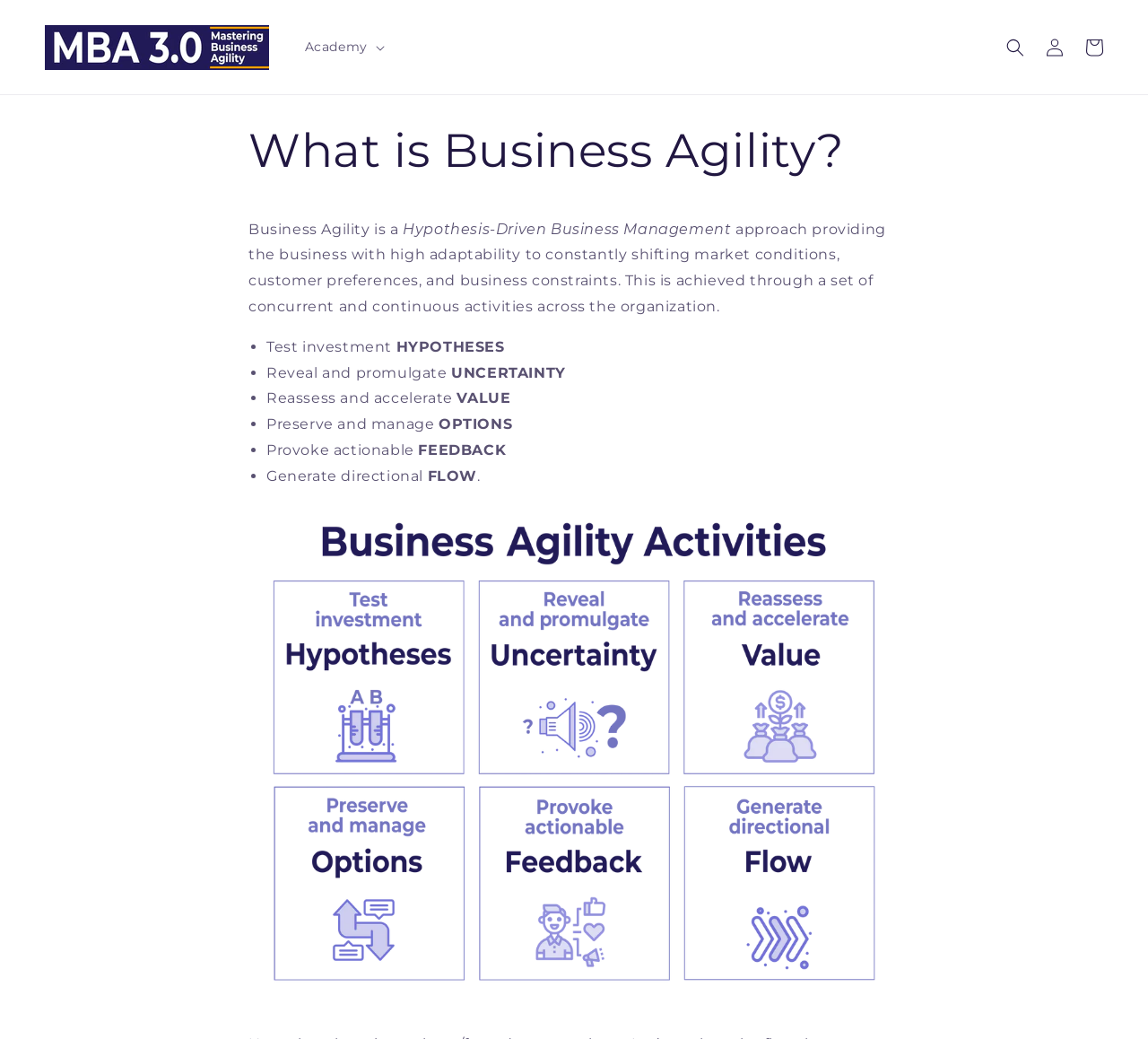What is the main topic of this webpage?
Give a single word or phrase answer based on the content of the image.

Business Agility